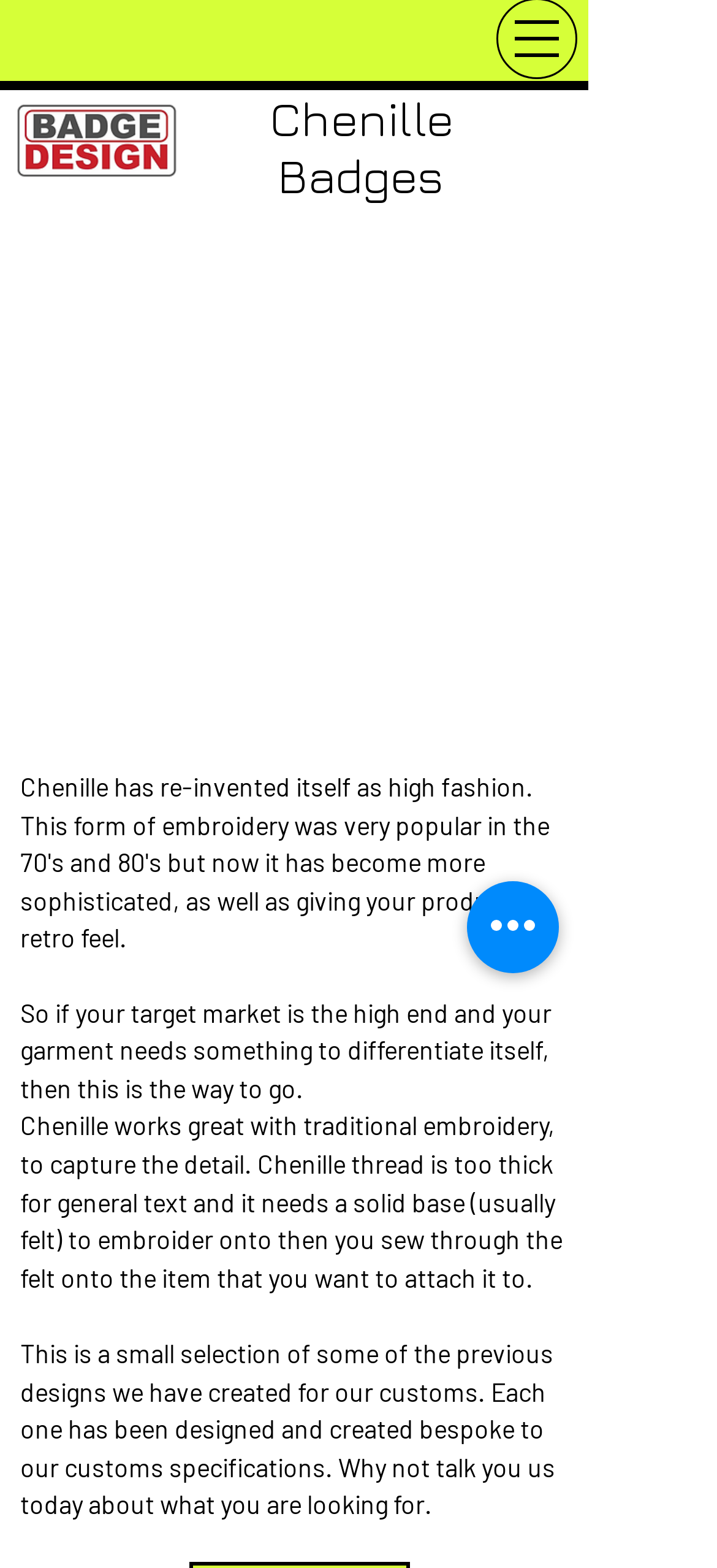What type of designs can be created with Chenille?
Please provide a detailed answer to the question.

The webpage showcases a small selection of previous designs created for customers, indicating that Chenille can be used to create bespoke designs tailored to individual specifications.